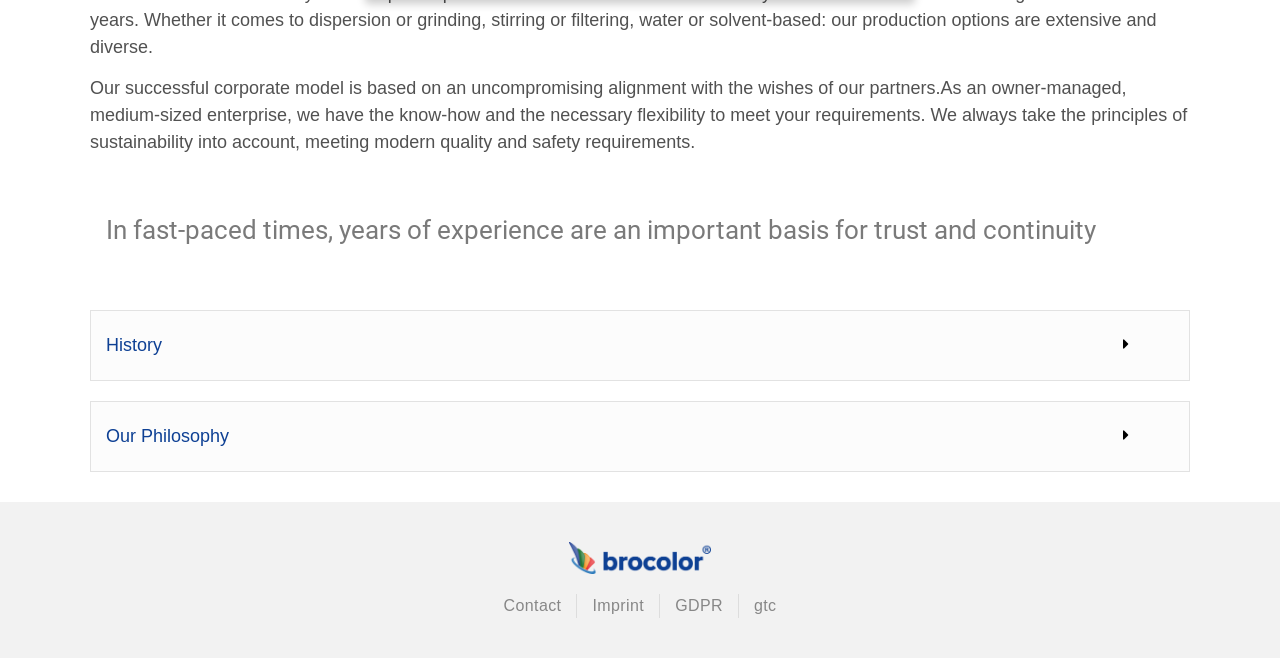Can you determine the bounding box coordinates of the area that needs to be clicked to fulfill the following instruction: "Click the 'History' button"?

[0.071, 0.487, 0.894, 0.562]